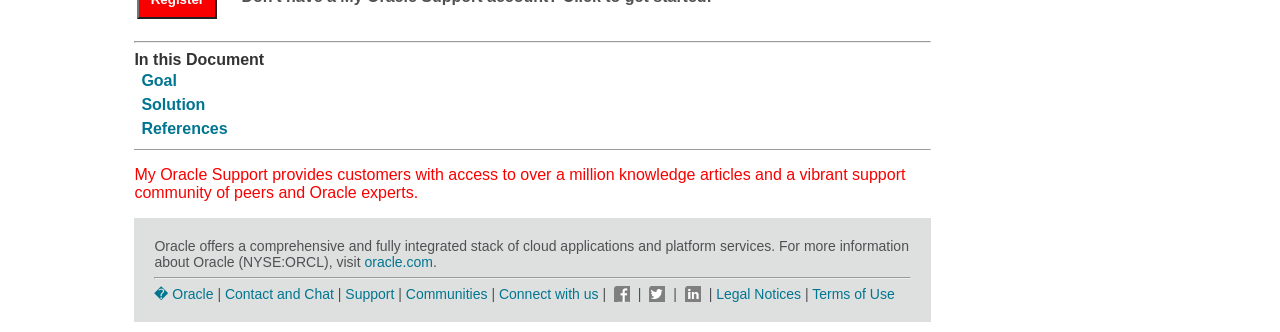Determine the bounding box coordinates of the section to be clicked to follow the instruction: "Visit oracle.com". The coordinates should be given as four float numbers between 0 and 1, formatted as [left, top, right, bottom].

[0.285, 0.764, 0.338, 0.812]